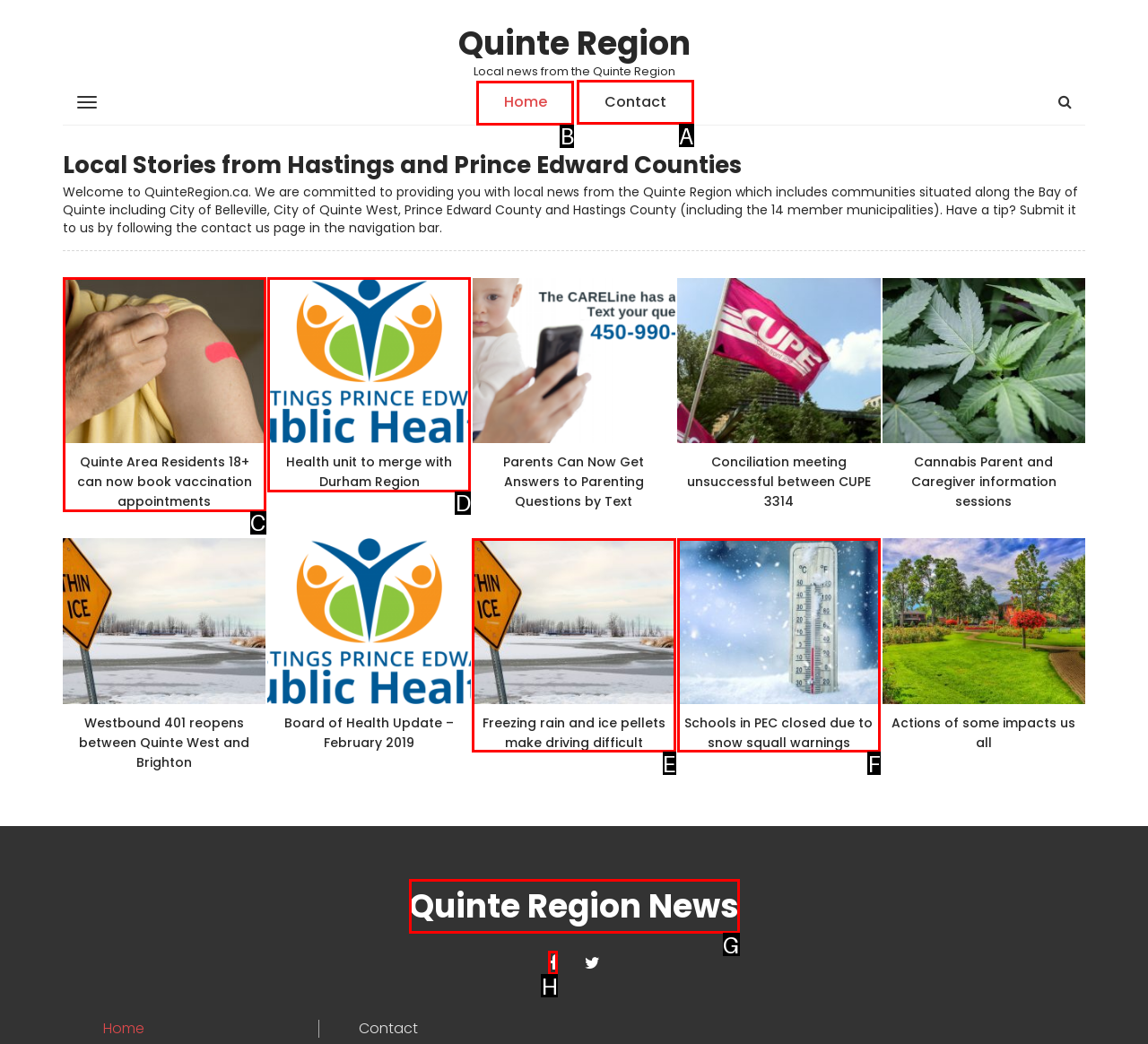Show which HTML element I need to click to perform this task: Go to TD Ameritrade Answer with the letter of the correct choice.

None